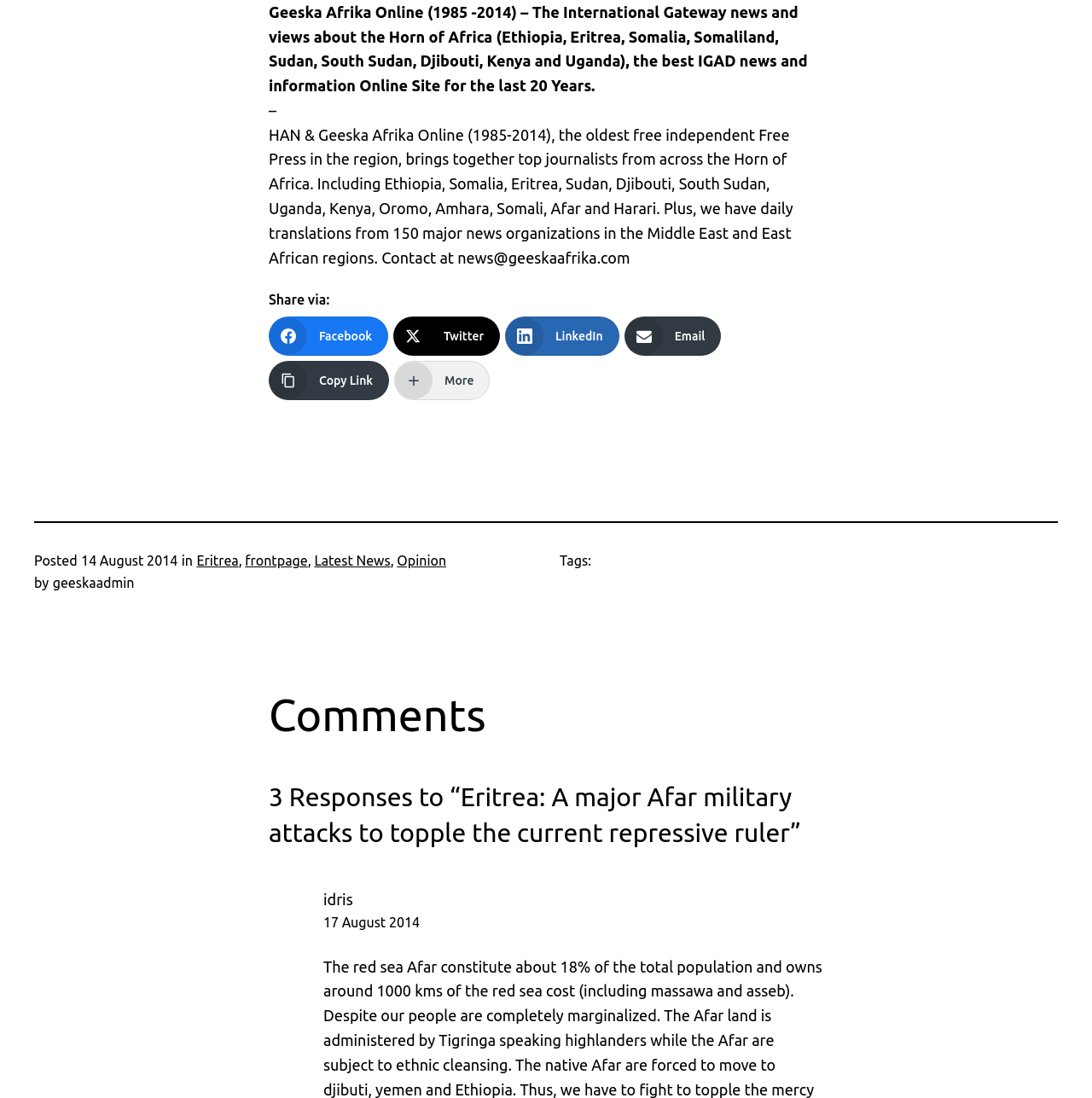Locate the bounding box coordinates of the UI element described by: "17 August 2014". The bounding box coordinates should consist of four float numbers between 0 and 1, i.e., [left, top, right, bottom].

[0.296, 0.833, 0.384, 0.847]